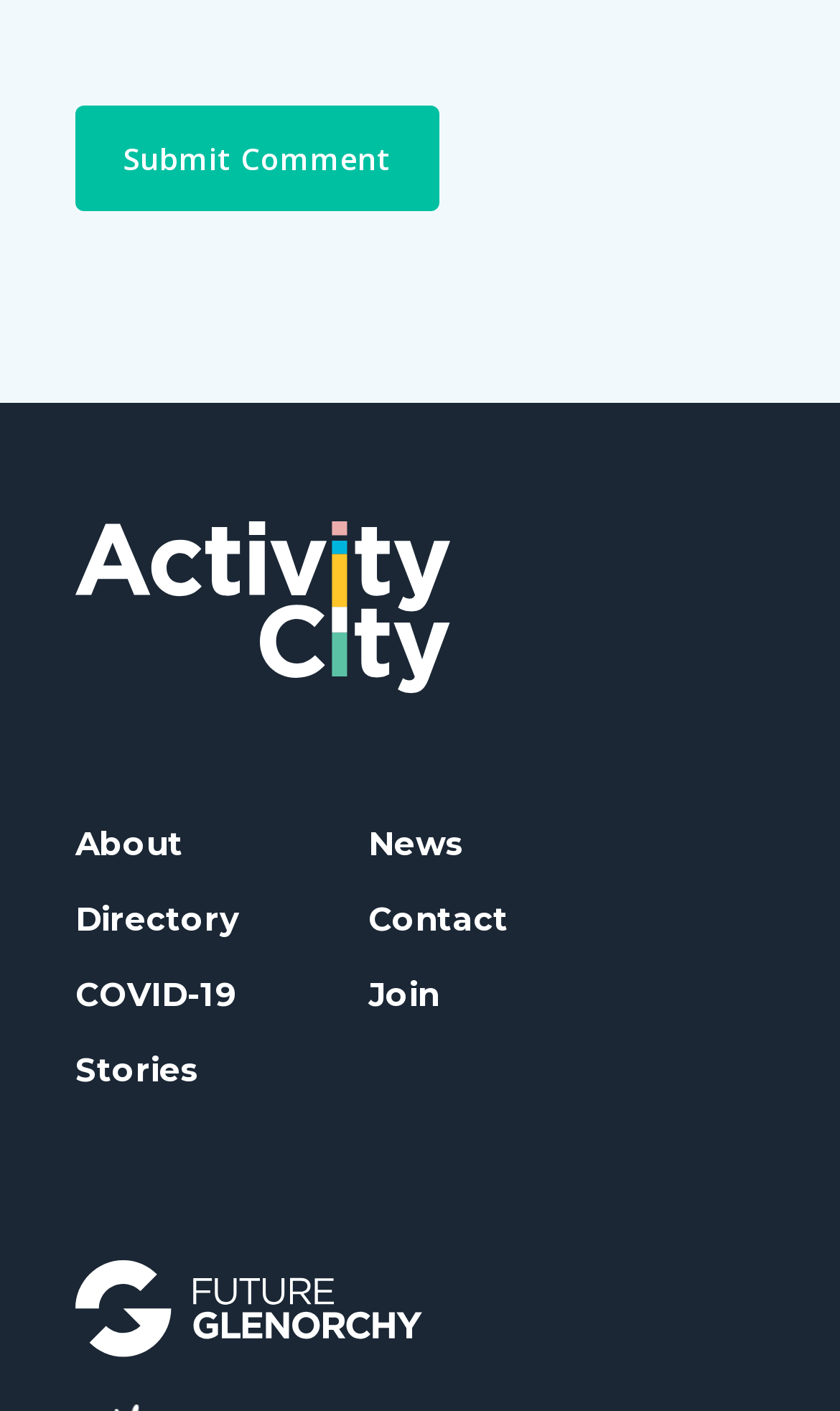Could you specify the bounding box coordinates for the clickable section to complete the following instruction: "click the link with id 1296"?

None